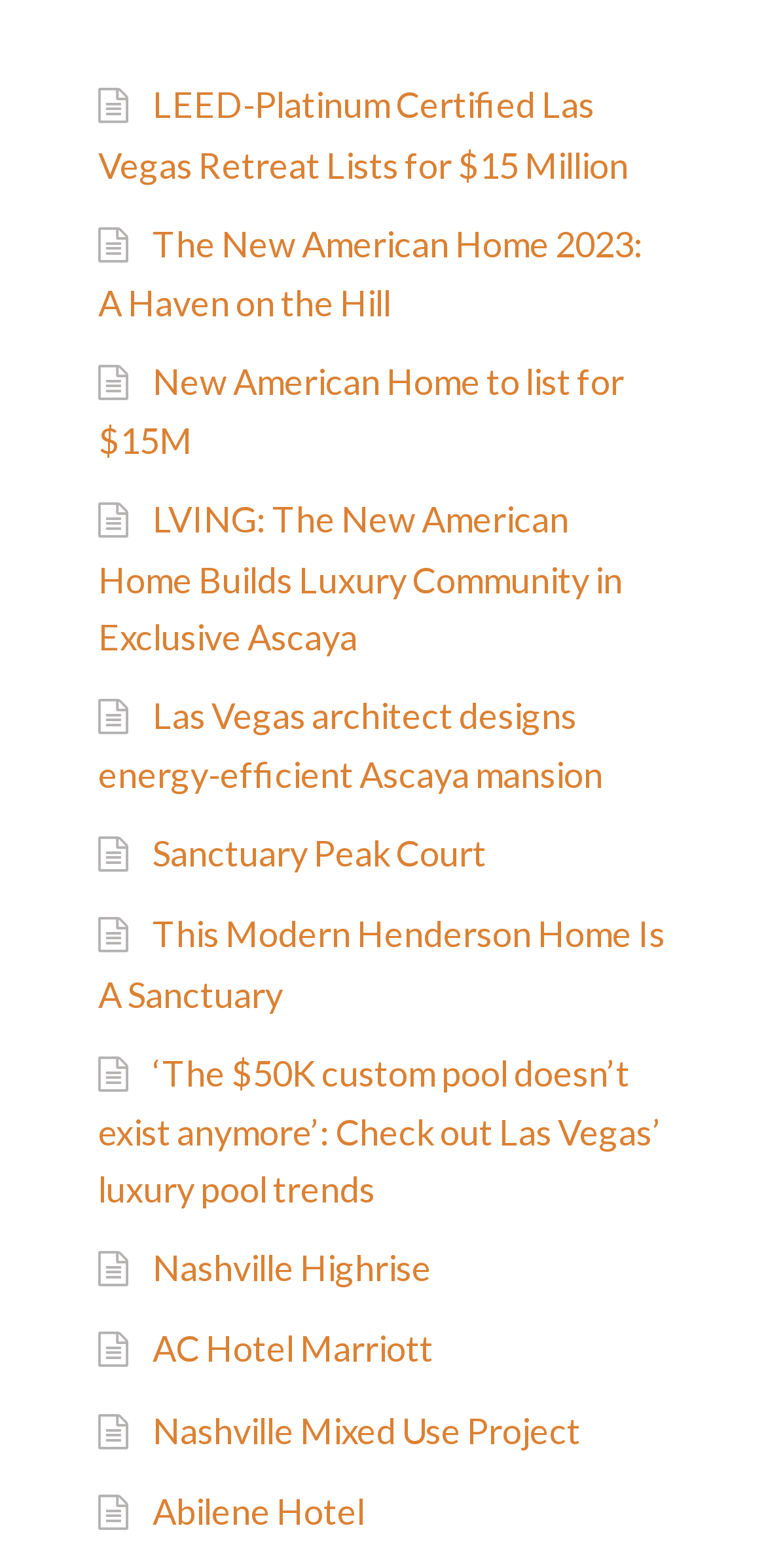Identify the bounding box coordinates for the element you need to click to achieve the following task: "Explore The New American Home 2023". Provide the bounding box coordinates as four float numbers between 0 and 1, in the form [left, top, right, bottom].

[0.128, 0.141, 0.84, 0.207]